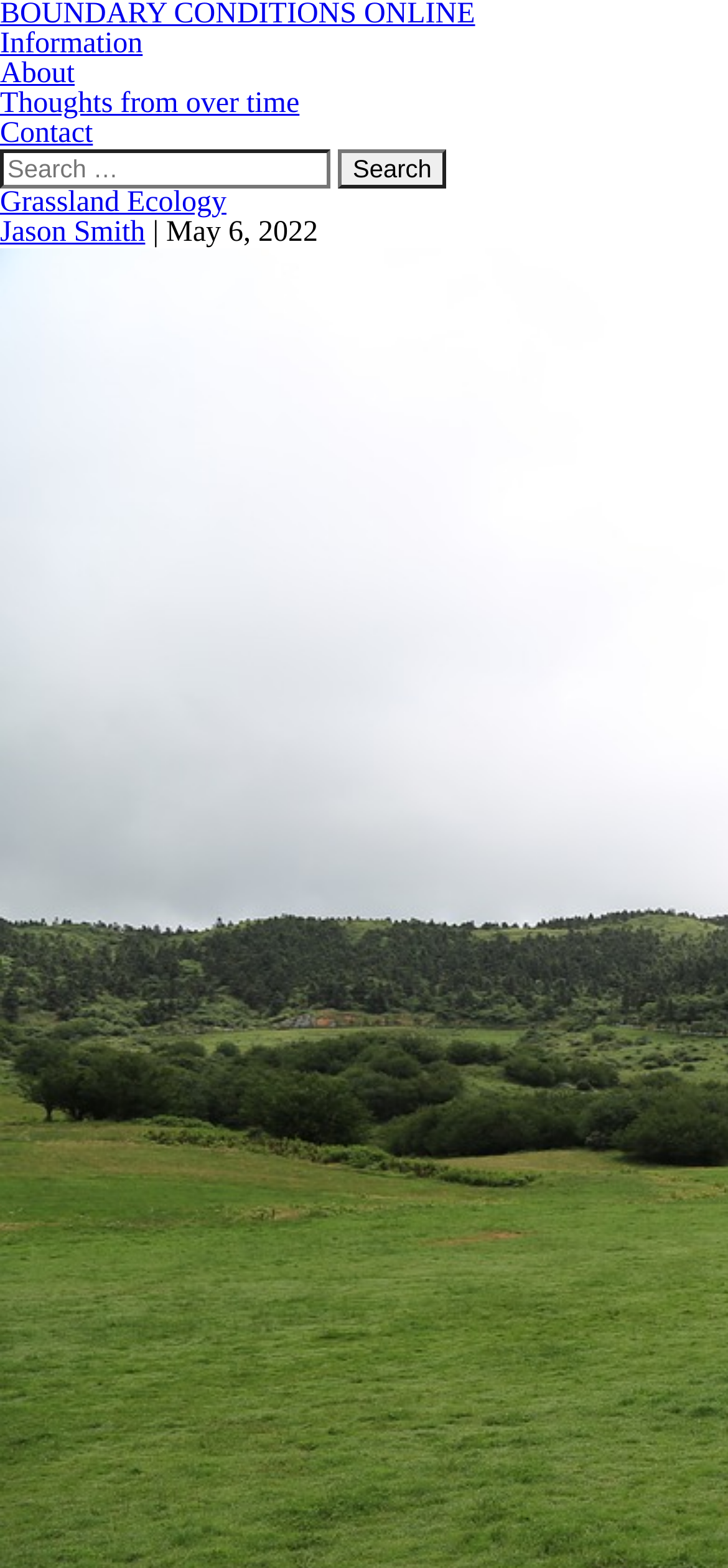What is the purpose of the search box?
Please use the image to provide an in-depth answer to the question.

The search box is located at the top of the webpage, and it has a label 'Search for:' and a button 'Search'. This suggests that the search box is intended for users to search for specific content within the website.